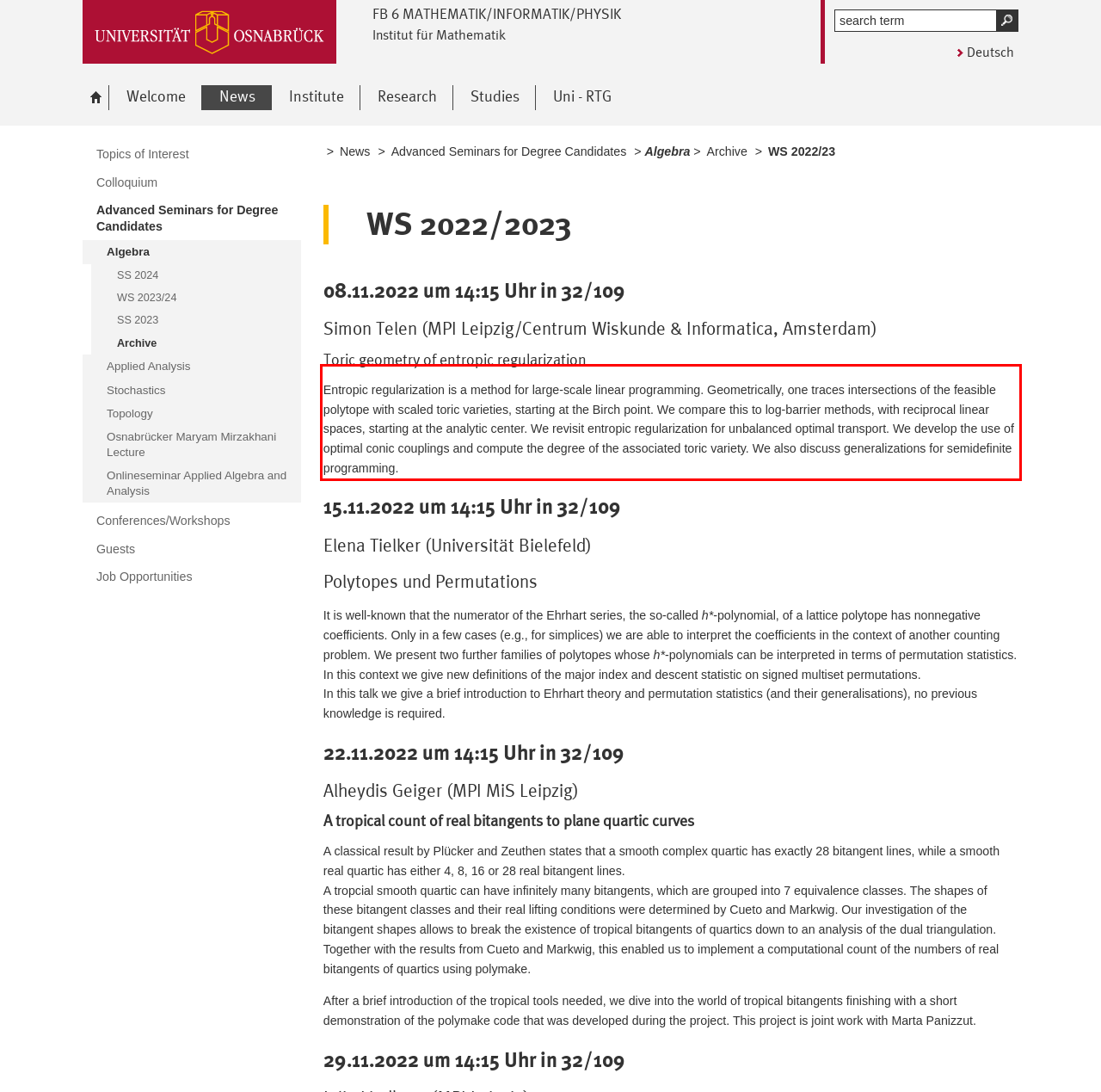You are looking at a screenshot of a webpage with a red rectangle bounding box. Use OCR to identify and extract the text content found inside this red bounding box.

Entropic regularization is a method for large-scale linear programming. Geometrically, one traces intersections of the feasible polytope with scaled toric varieties, starting at the Birch point. We compare this to log-barrier methods, with reciprocal linear spaces, starting at the analytic center. We revisit entropic regularization for unbalanced optimal transport. We develop the use of optimal conic couplings and compute the degree of the associated toric variety. We also discuss generalizations for semidefinite programming.